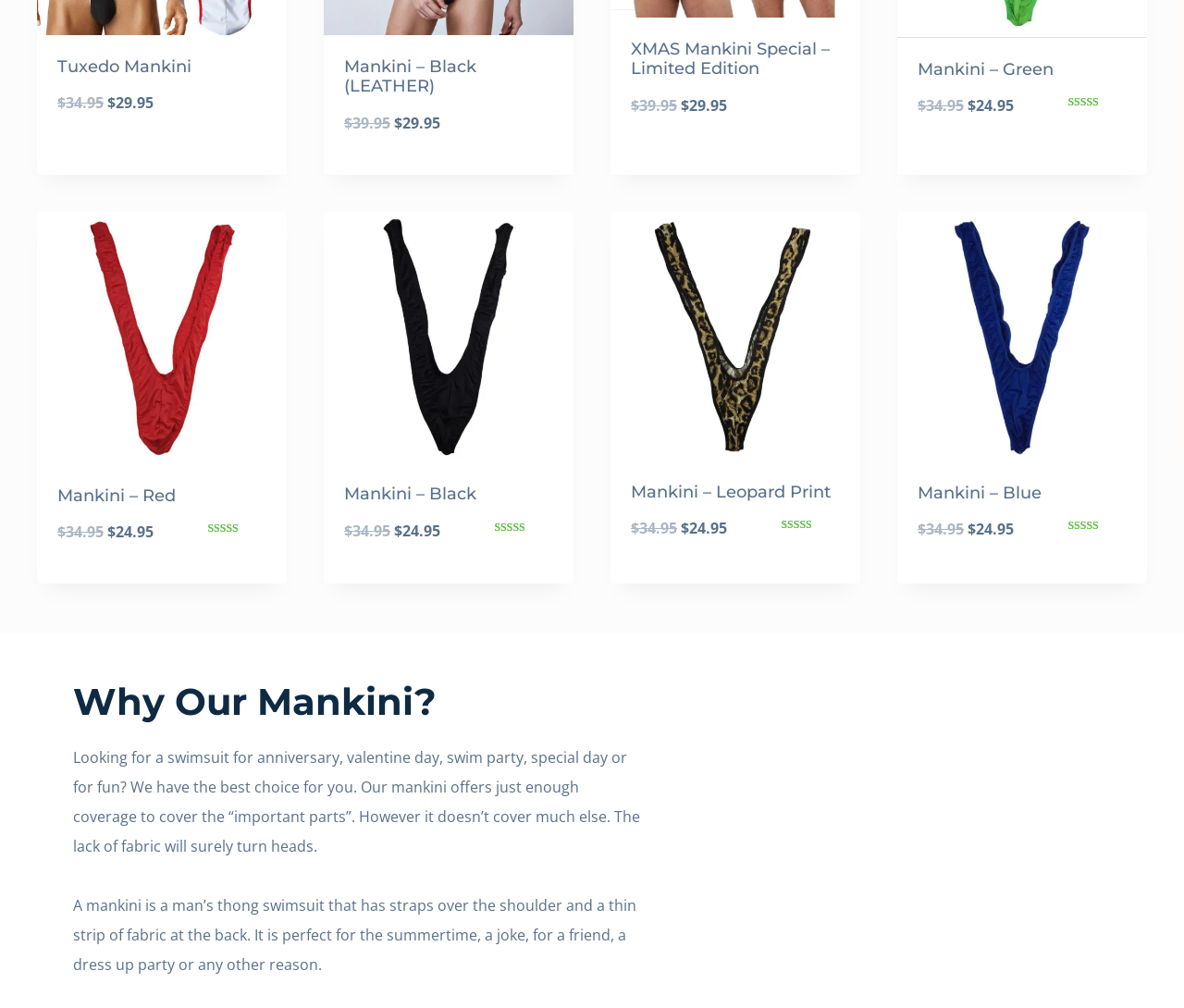Could you locate the bounding box coordinates for the section that should be clicked to accomplish this task: "Select options for “Tuxedo Mankini”".

[0.048, 0.156, 0.225, 0.183]